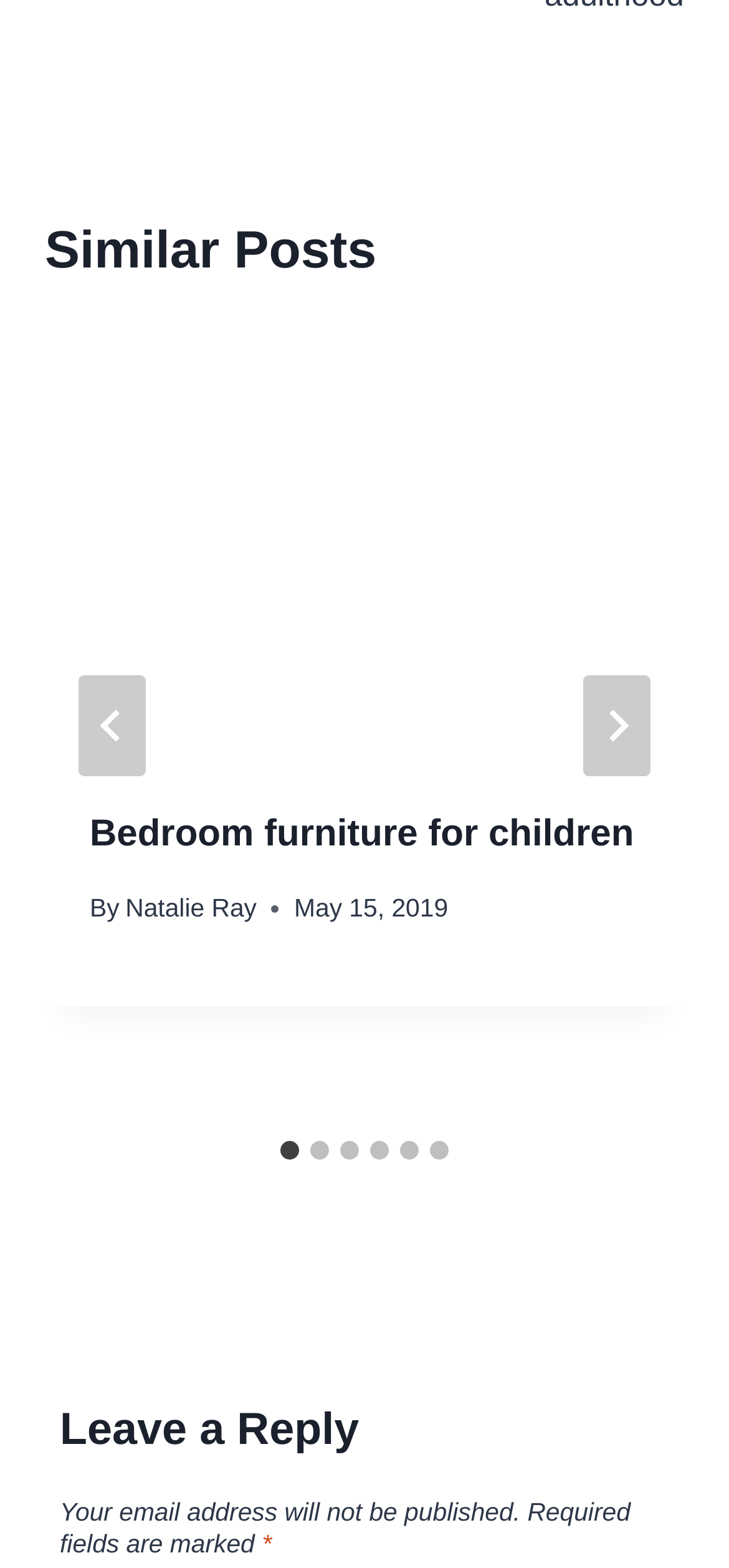Pinpoint the bounding box coordinates of the element to be clicked to execute the instruction: "Go to slide 2".

[0.426, 0.727, 0.451, 0.739]